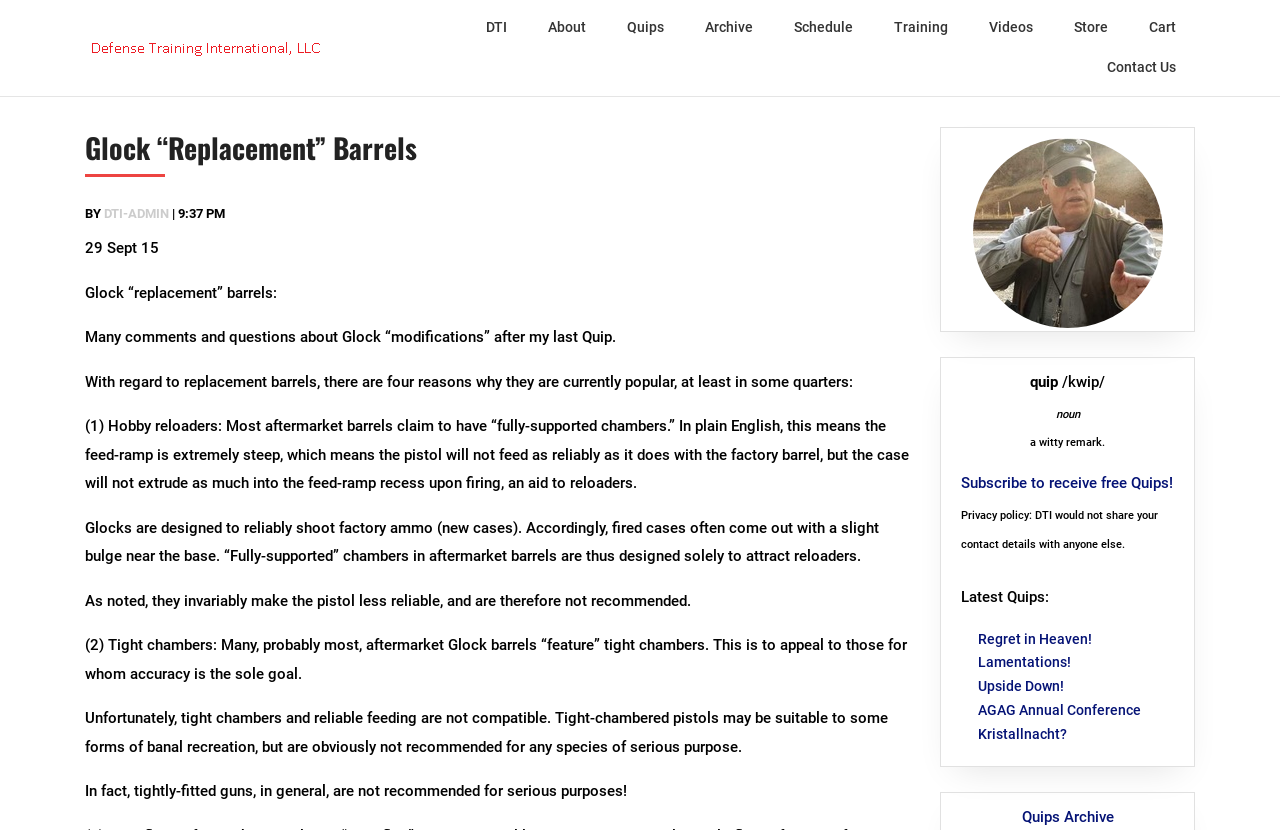Determine the bounding box coordinates of the region I should click to achieve the following instruction: "Click the 'DTI' link". Ensure the bounding box coordinates are four float numbers between 0 and 1, i.e., [left, top, right, bottom].

[0.364, 0.01, 0.412, 0.058]